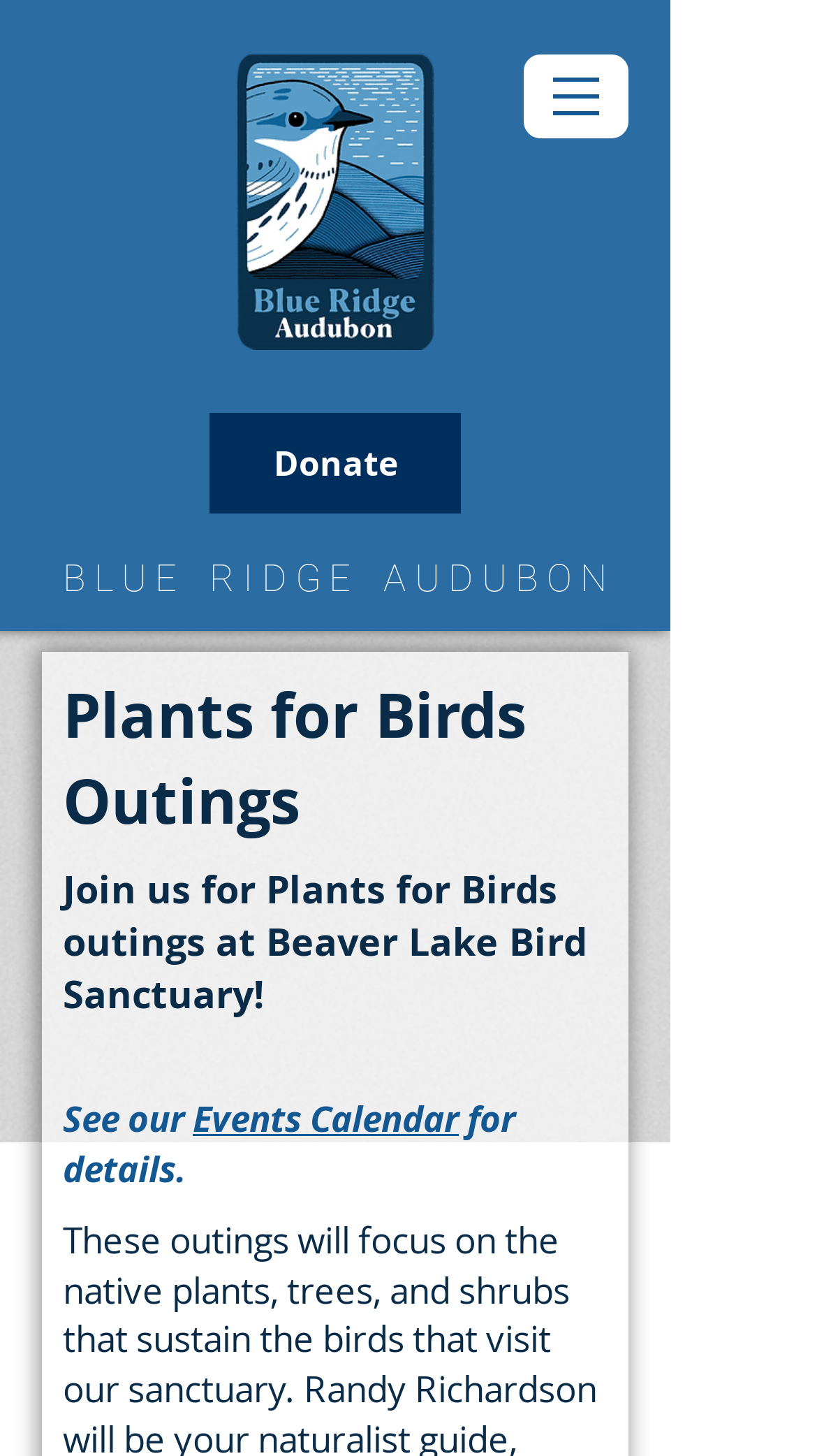Please find the bounding box coordinates in the format (top-left x, top-left y, bottom-right x, bottom-right y) for the given element description. Ensure the coordinates are floating point numbers between 0 and 1. Description: Donate

[0.256, 0.284, 0.564, 0.353]